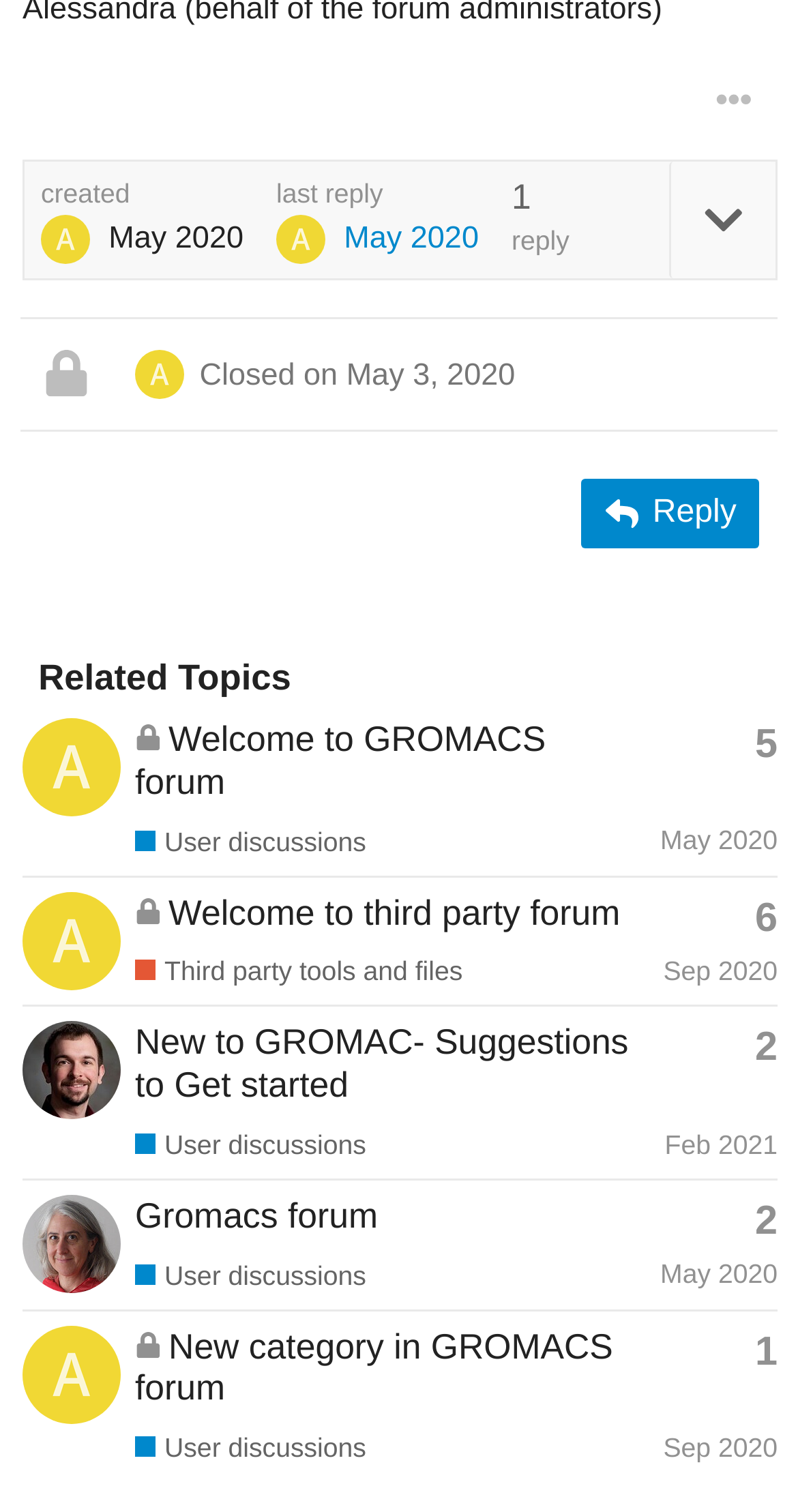Identify the bounding box for the UI element specified in this description: "Feb 2021". The coordinates must be four float numbers between 0 and 1, formatted as [left, top, right, bottom].

[0.833, 0.745, 0.974, 0.765]